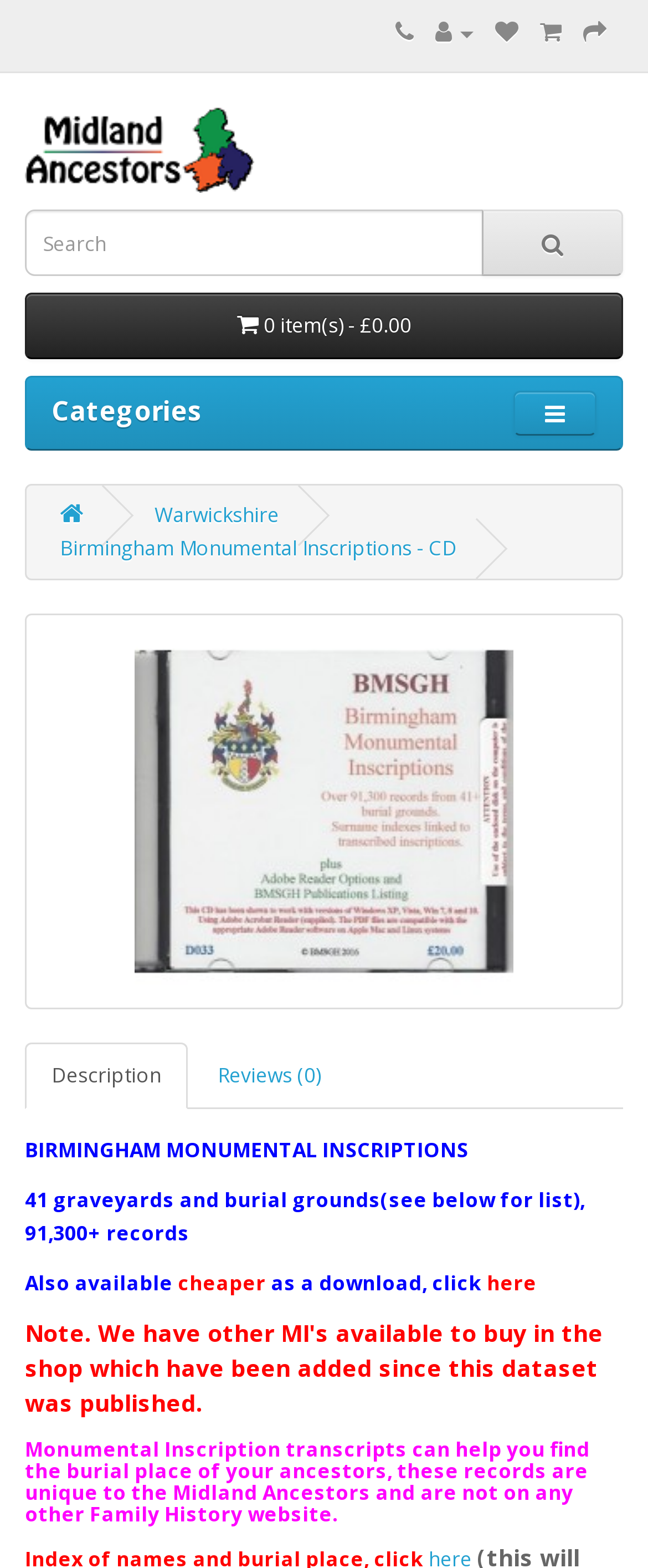What is the purpose of the monumental inscription transcripts?
Please provide a single word or phrase as your answer based on the screenshot.

To find burial place of ancestors